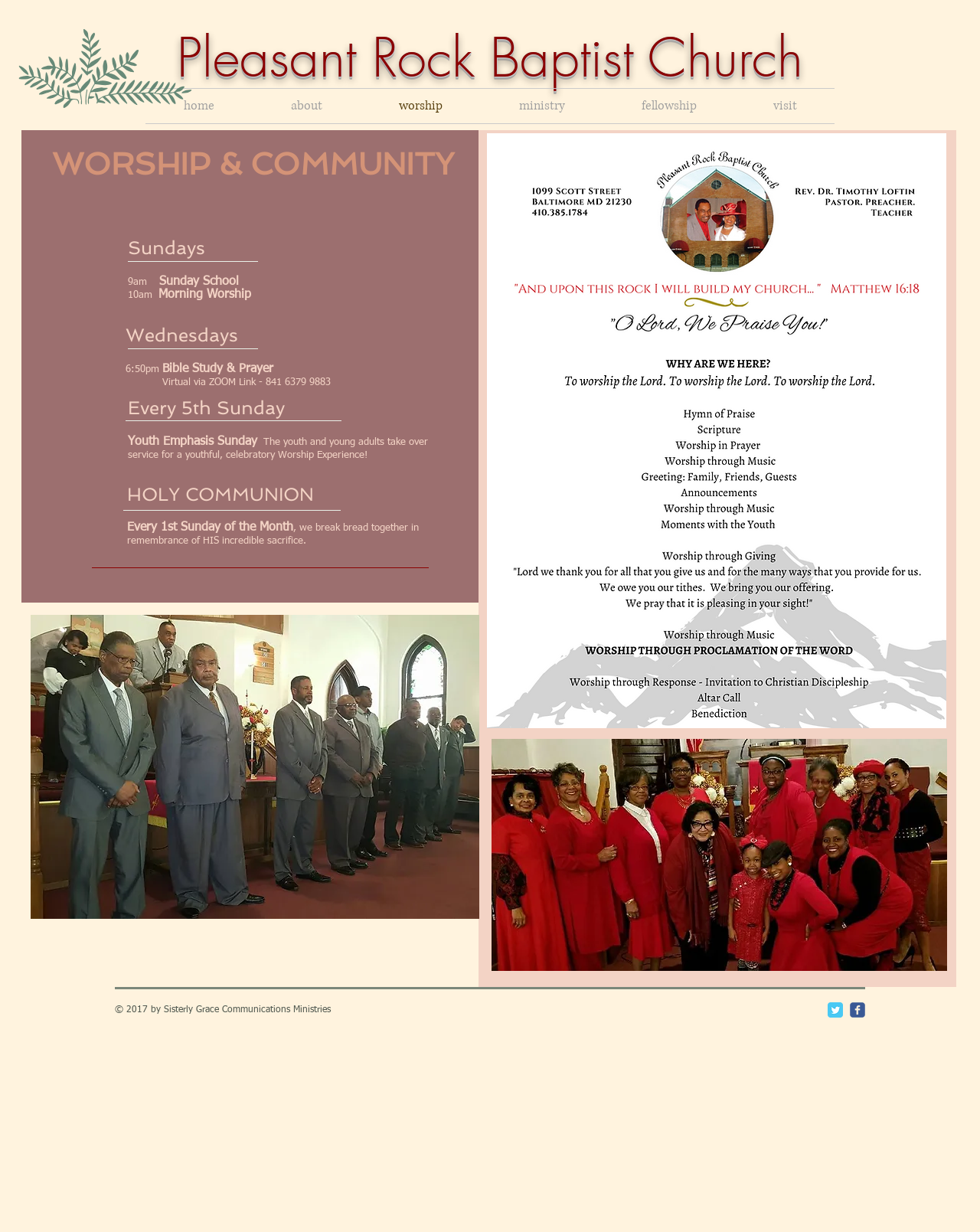Detail the various sections and features of the webpage.

The webpage is about Pleasant Rock Baptist Church, with a prominent heading at the top center of the page. Below the heading, there is a navigation menu with seven links: "home", "about", "worship", "ministry", "fellowship", "visit", and "site". These links are aligned horizontally and take up about a quarter of the page width.

The main content of the page is divided into sections, with headings such as "WORSHIP & COMMUNITY", "Sundays", "Wednesdays", "Every 5th Sunday", and "HOLY COMMUNION". These sections provide information about the church's worship schedule and activities.

On Sundays, the church has two services: Sunday School at 9 am and Morning Worship at 10 am. On Wednesdays, there is a Bible Study and Prayer session at 6:50 pm, which can also be attended virtually via Zoom. Every 5th Sunday, the church has a Youth Emphasis Sunday, where the youth and young adults take over the service. The church also observes Holy Communion on the first Sunday of every month.

On the right side of the page, there is a large image of the church's bulletin. At the bottom of the page, there is a copyright notice and a social media bar with links to Twitter and Facebook.